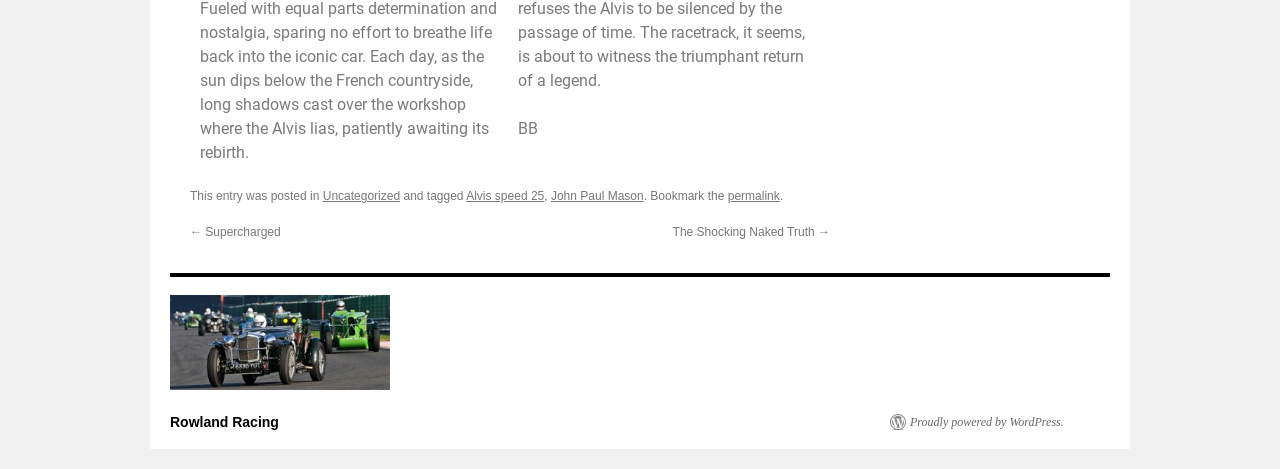Identify the bounding box for the UI element described as: "← Supercharged". Ensure the coordinates are four float numbers between 0 and 1, formatted as [left, top, right, bottom].

[0.148, 0.48, 0.219, 0.51]